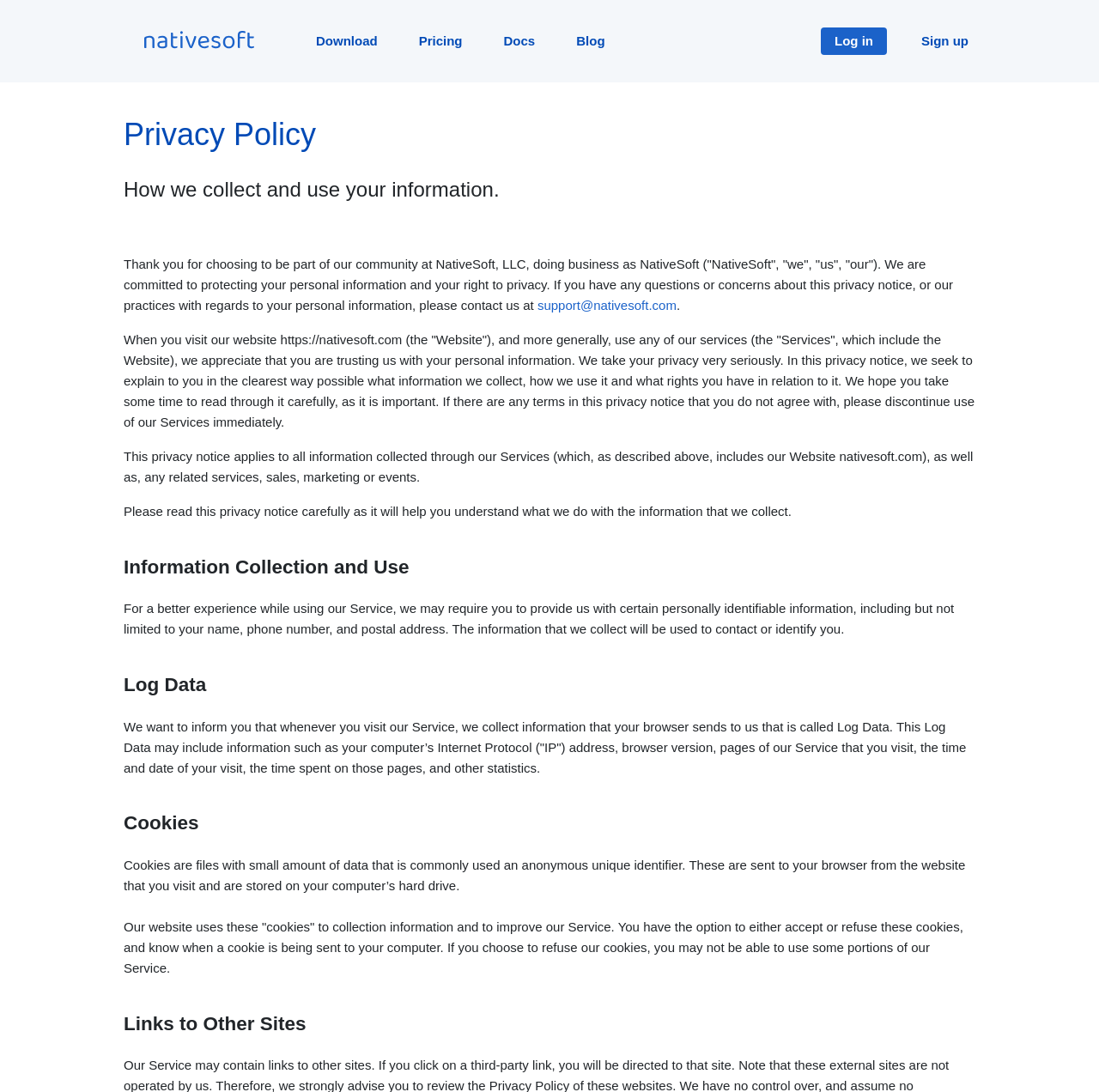Please find the bounding box coordinates of the clickable region needed to complete the following instruction: "Click on Download". The bounding box coordinates must consist of four float numbers between 0 and 1, i.e., [left, top, right, bottom].

[0.269, 0.013, 0.362, 0.063]